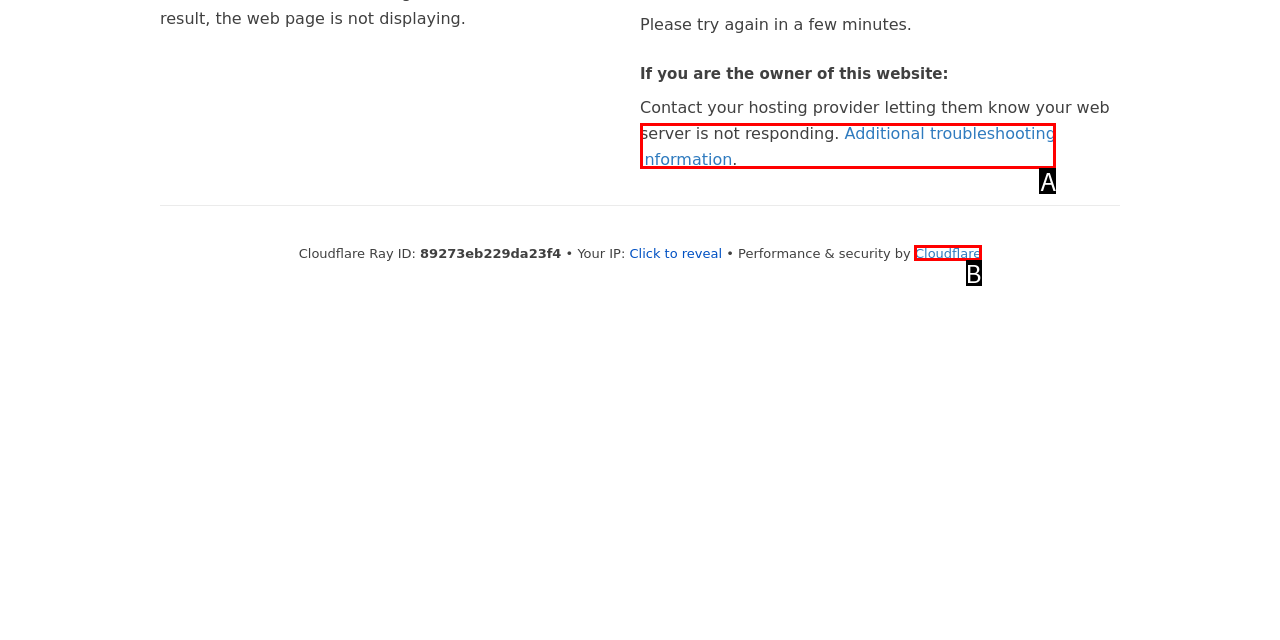Given the description: Additional troubleshooting information, pick the option that matches best and answer with the corresponding letter directly.

A